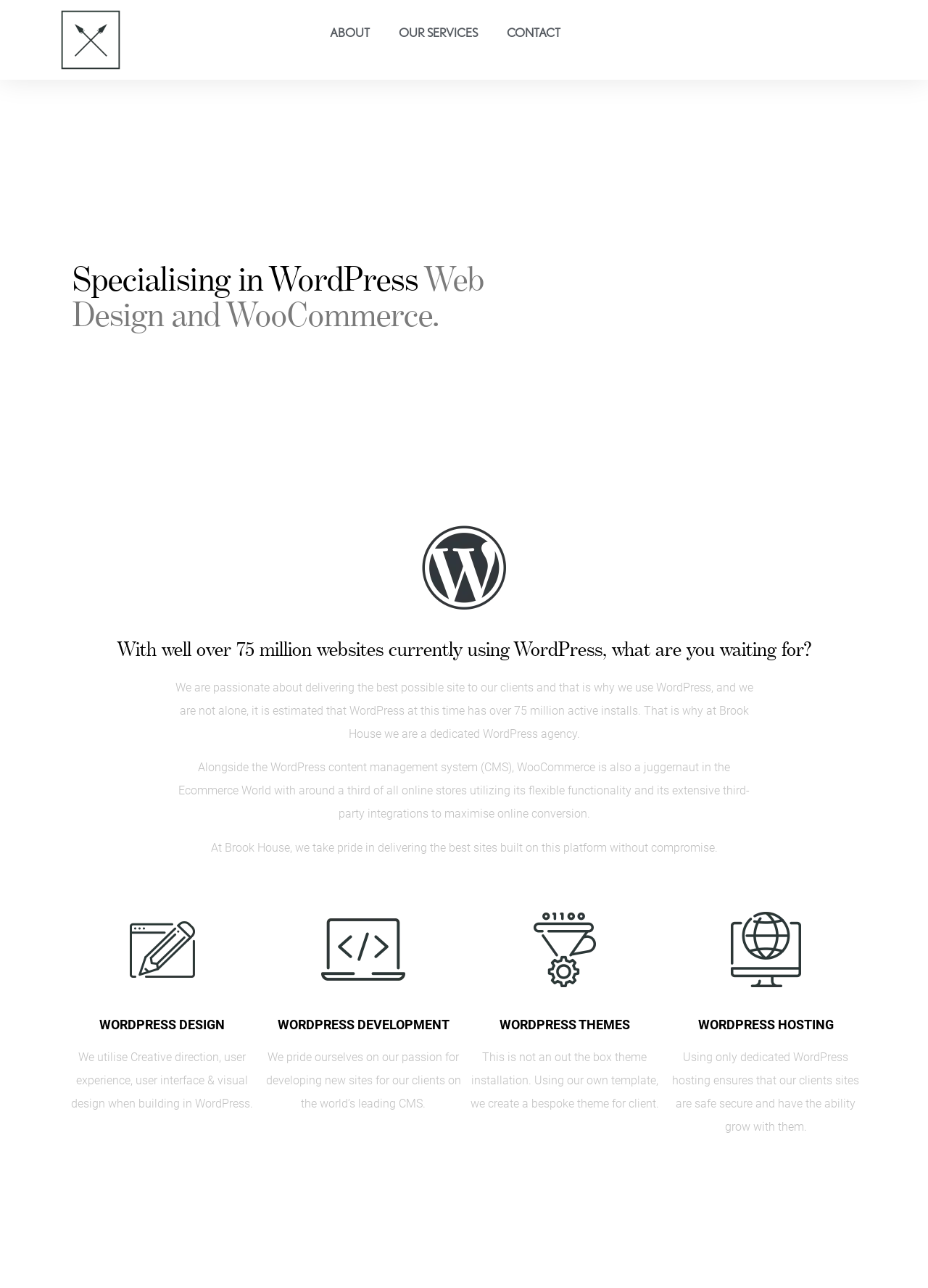Analyze the image and answer the question with as much detail as possible: 
What is the estimated number of active WordPress installs?

According to the webpage, 'it is estimated that WordPress at this time has over 75 million active installs', as stated in the StaticText element with bounding box coordinates [0.189, 0.528, 0.811, 0.575]